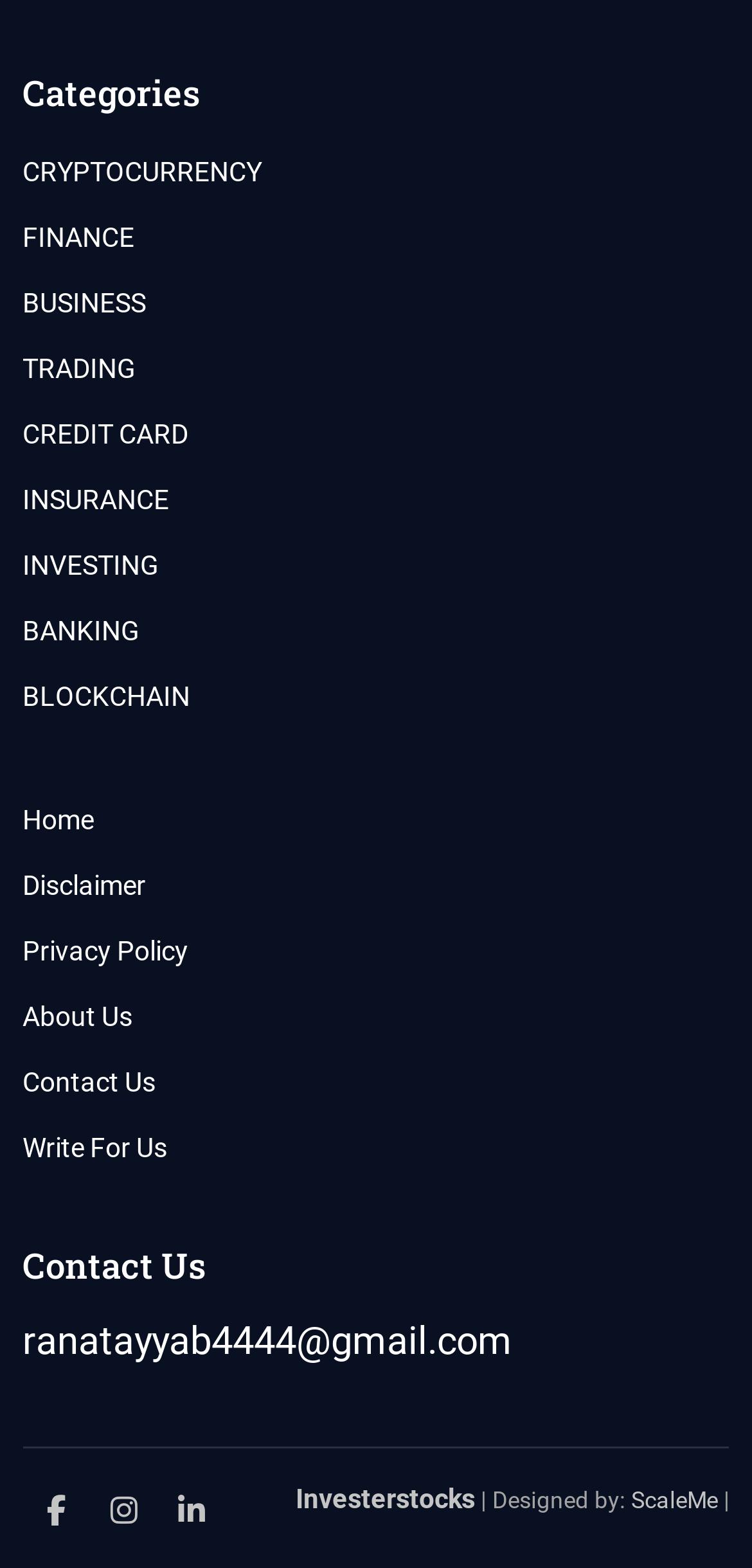Find the bounding box of the UI element described as: "linkedin". The bounding box coordinates should be given as four float values between 0 and 1, i.e., [left, top, right, bottom].

[0.222, 0.948, 0.286, 0.979]